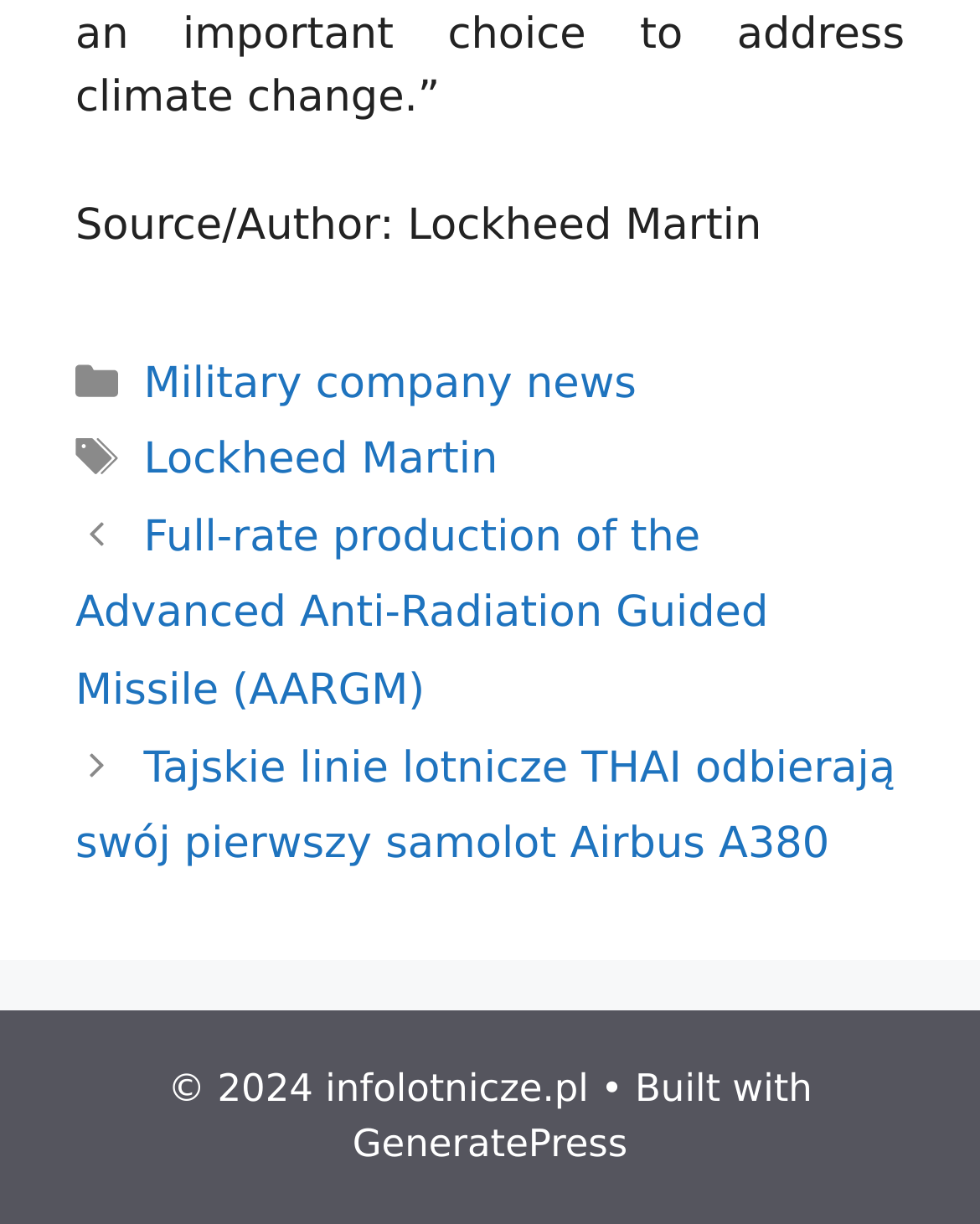How many posts are listed on the webpage?
Provide an in-depth and detailed answer to the question.

The number of posts can be determined by counting the link elements under the navigation element 'Posts', which are 'Full-rate production of the Advanced Anti-Radiation Guided Missile (AARGM)' and 'Tajskie linie lotnicze THAI odbierają swój pierwszy samolot Airbus A380', indicating that there are 2 posts listed on the webpage.